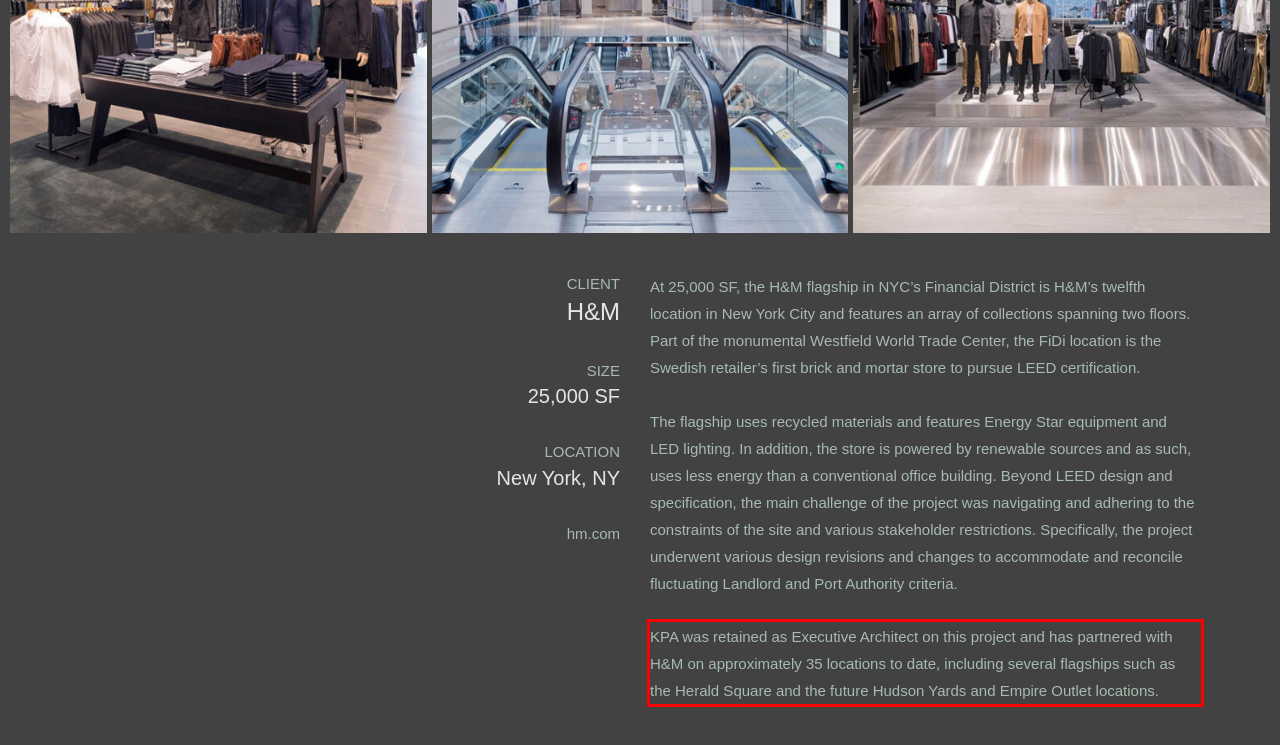There is a screenshot of a webpage with a red bounding box around a UI element. Please use OCR to extract the text within the red bounding box.

KPA was retained as Executive Architect on this project and has partnered with H&M on approximately 35 locations to date, including several flagships such as the Herald Square and the future Hudson Yards and Empire Outlet locations.